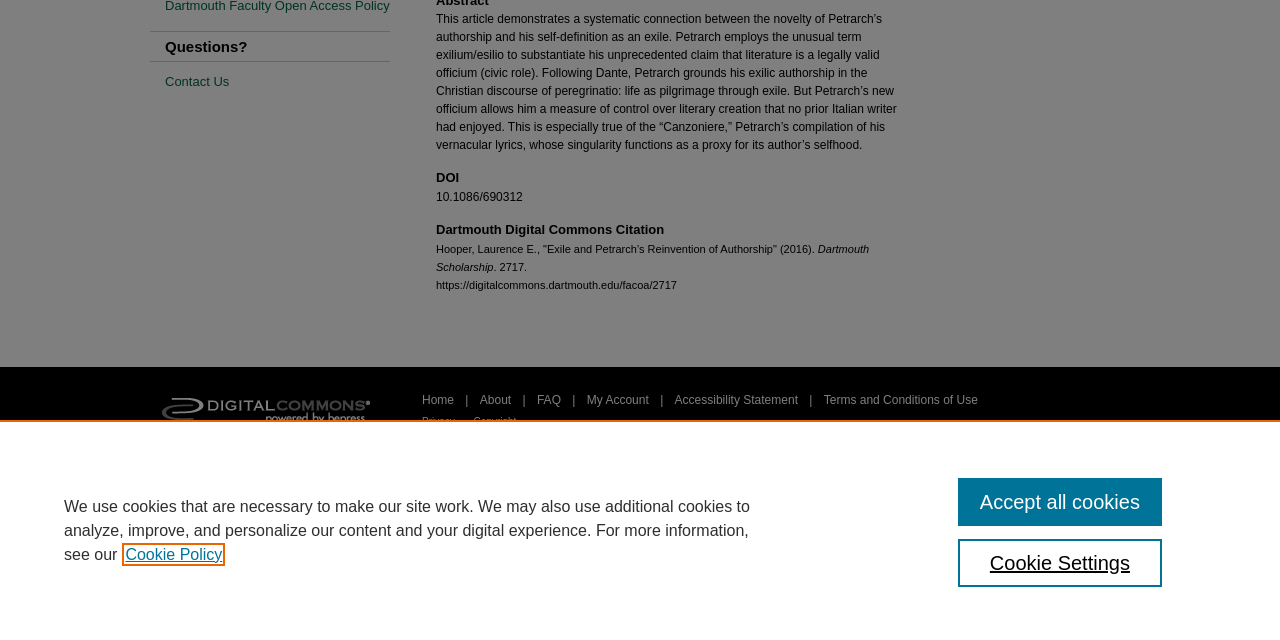Extract the bounding box coordinates for the UI element described as: "Elsevier - Digital Commons".

[0.117, 0.573, 0.305, 0.69]